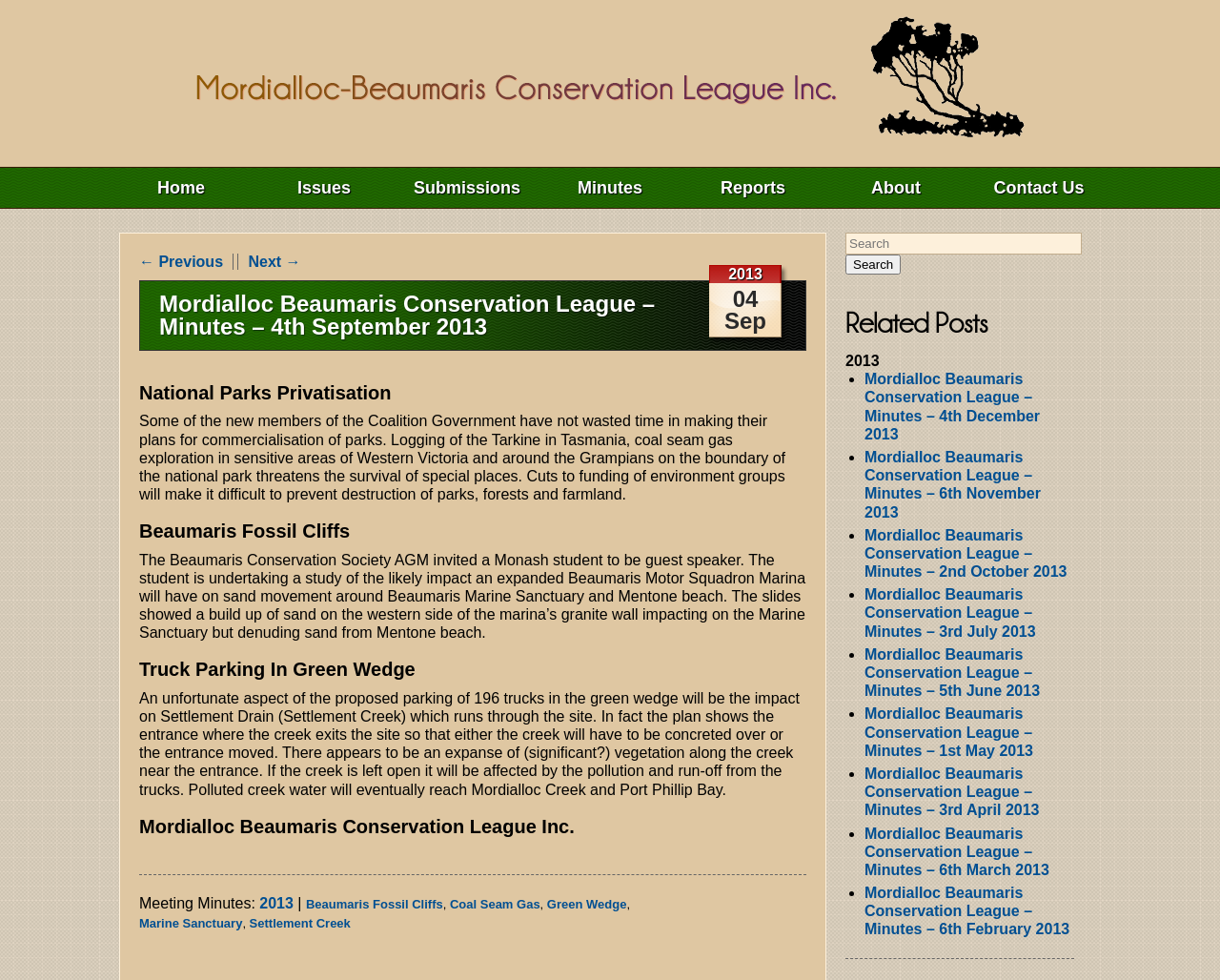Please locate the bounding box coordinates of the element that should be clicked to complete the given instruction: "Search for something".

[0.693, 0.237, 0.887, 0.26]